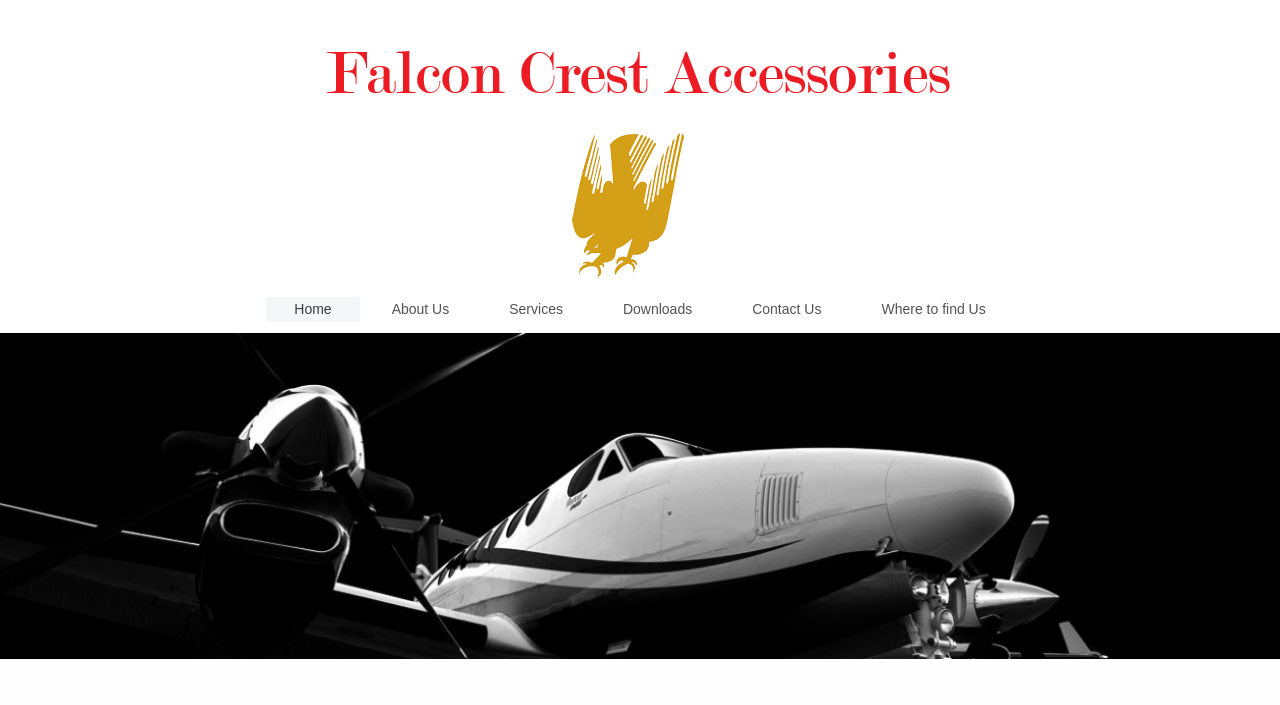Observe the image and answer the following question in detail: What is the last link in the main navigation menu?

I looked at the main navigation menu and found that the last link is 'Where to find Us', which is located at the bottom right of the menu.